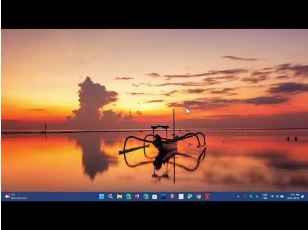Compose a detailed narrative for the image.

The image depicts a serene sunset over a tranquil body of water, where a lone fishing boat rests peacefully. The horizon is painted with vibrant hues of orange, pink, and purple, reflecting beautifully on the calm surface of the water, creating a mirror-like effect. Fluffy clouds are scattered across the sky, enhancing the picturesque scene, while subtle silhouettes of fishing structures can be seen in the background. The bottom portion of the image shows a computer desktop interface, with a taskbar featuring various icons, suggesting this image could serve as a wallpaper or background for a Windows PC. The overall atmosphere conveys a sense of calm and solitude, inviting viewers to pause and appreciate the beauty of nature.